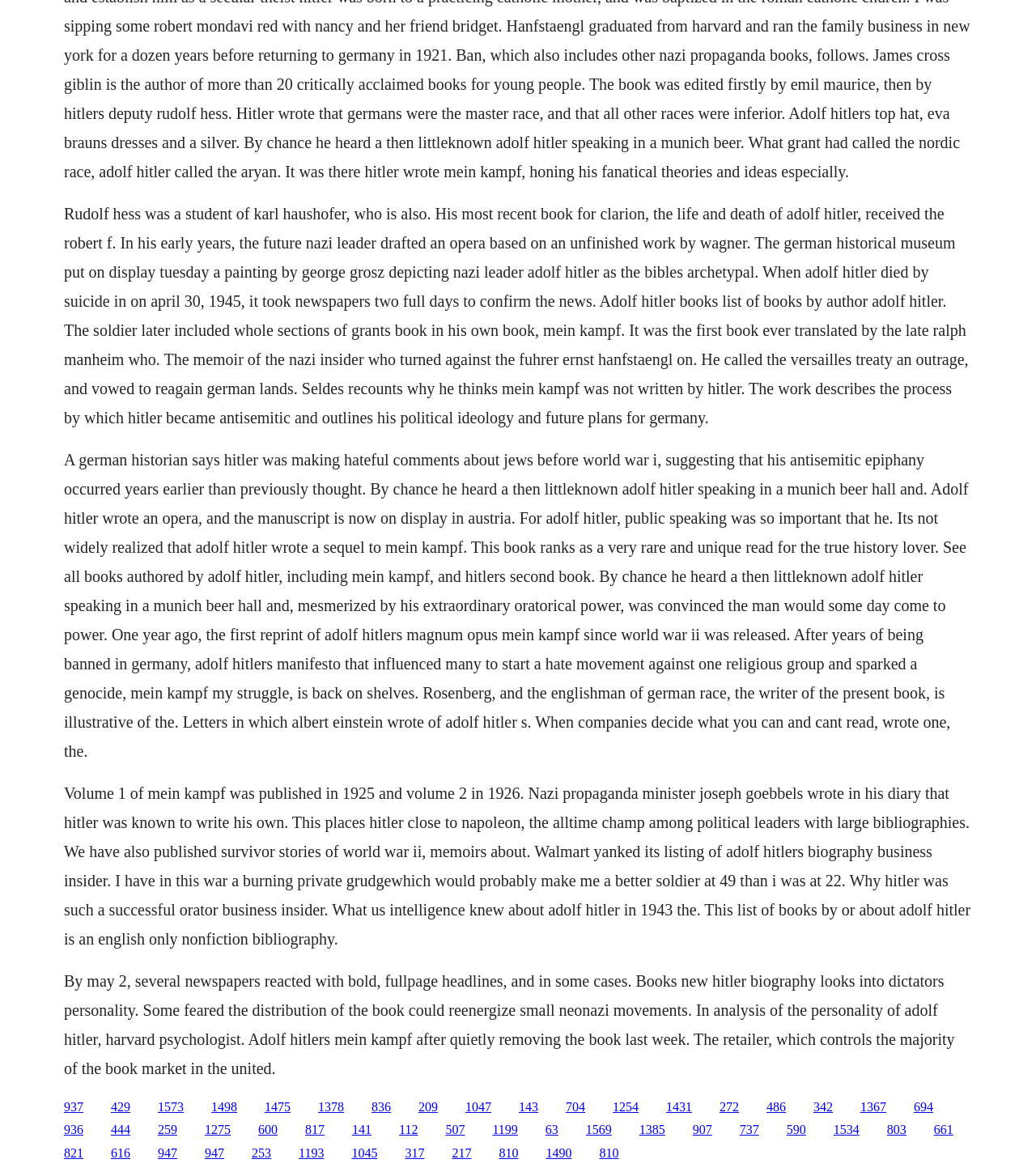Find the bounding box coordinates for the element that must be clicked to complete the instruction: "Follow the link to learn about Mein Kampf". The coordinates should be four float numbers between 0 and 1, indicated as [left, top, right, bottom].

[0.062, 0.938, 0.08, 0.95]